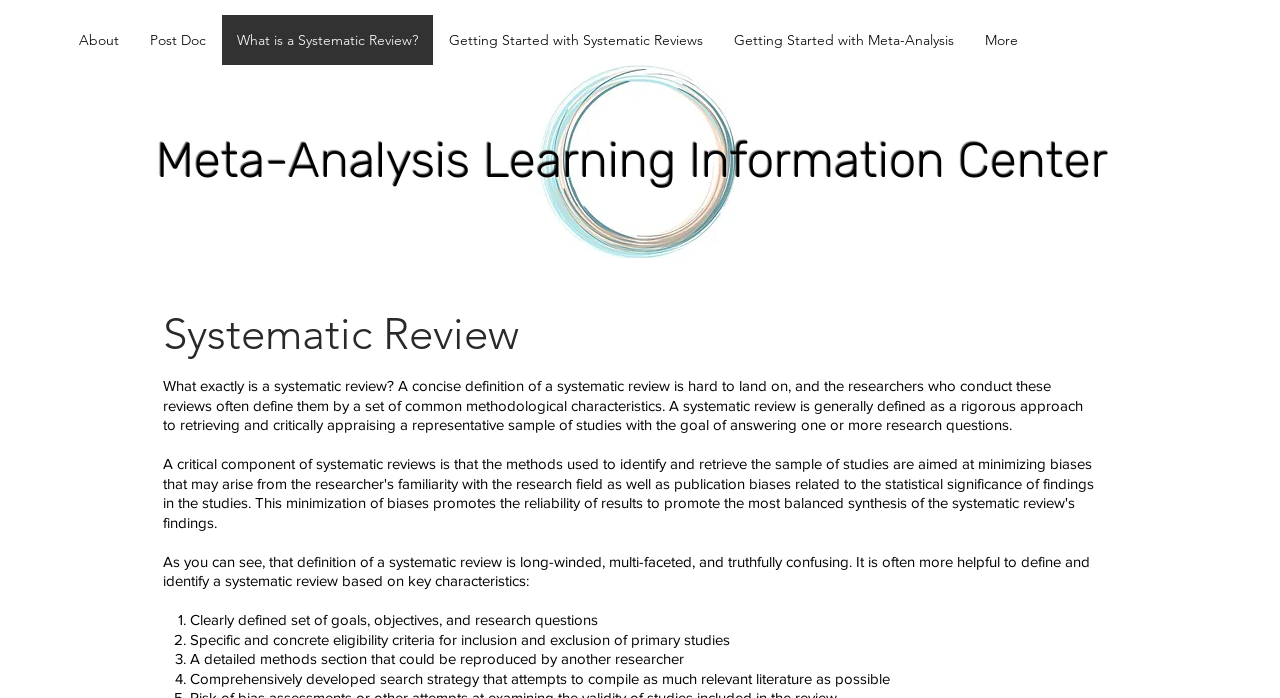Analyze the image and answer the question with as much detail as possible: 
What is a systematic review?

According to the webpage, a systematic review is a rigorous approach to retrieving and critically appraising a representative sample of studies with the goal of answering one or more research questions. This definition is provided in the text section of the webpage.